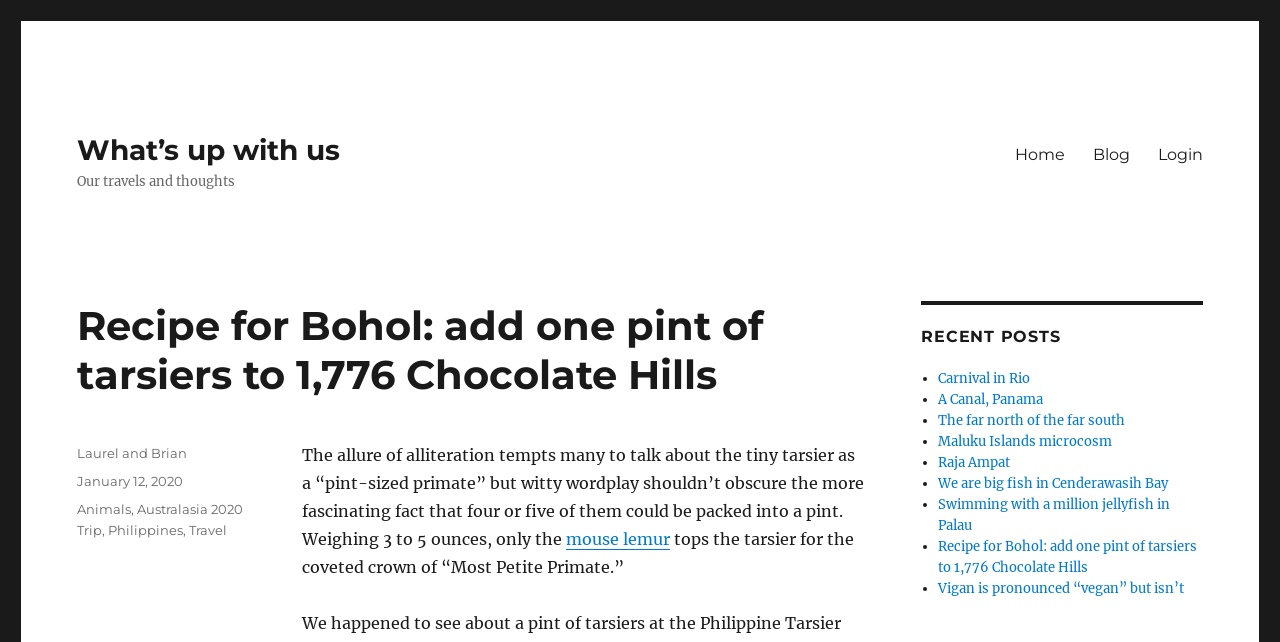What is the date of the post?
Answer with a single word or phrase by referring to the visual content.

January 12, 2020